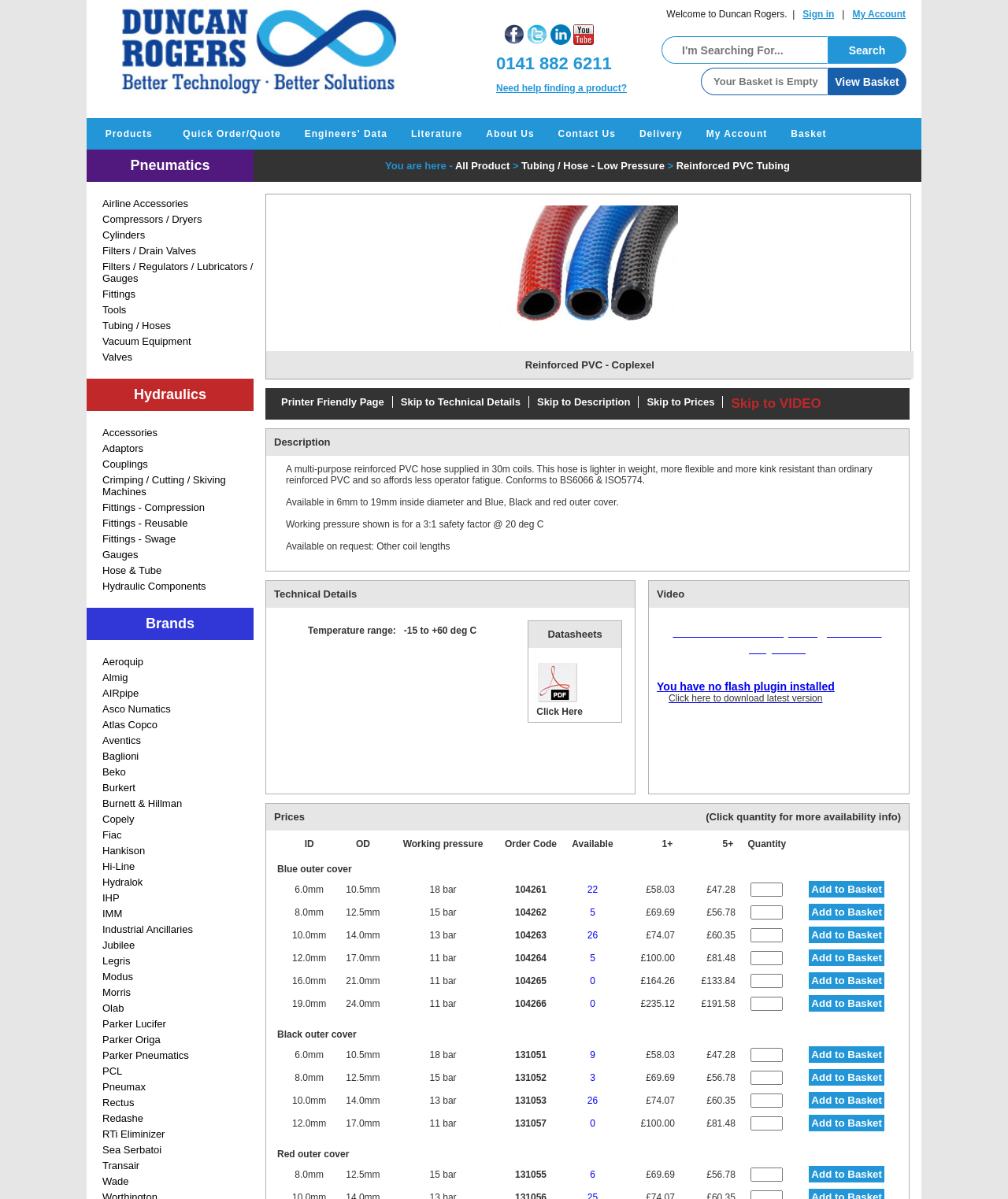Utilize the details in the image to thoroughly answer the following question: Is there a search bar on the webpage?

I found the search bar by looking at the textbox element with the placeholder text 'I'm Searching For...' located at the coordinates [0.656, 0.03, 0.821, 0.053].